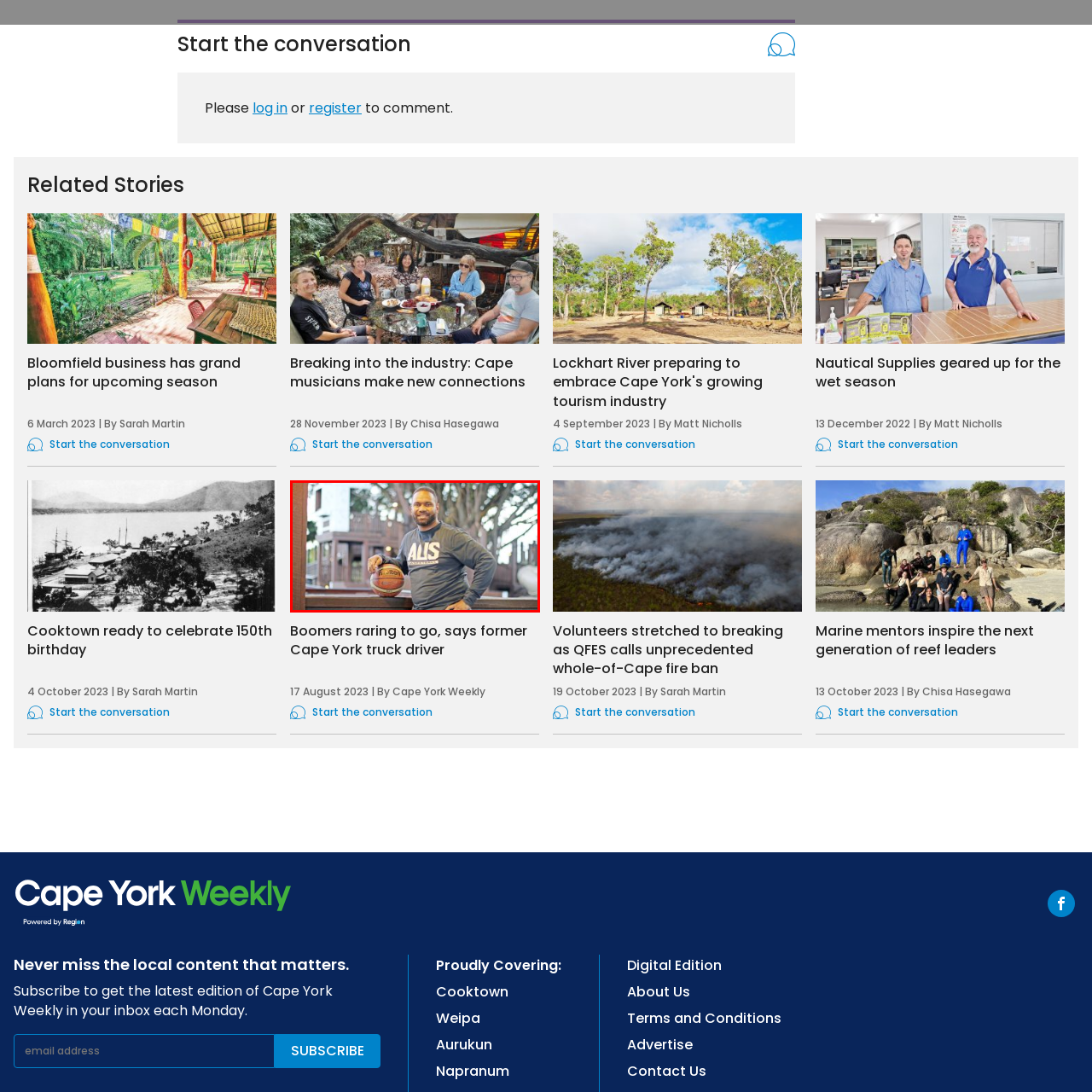What is in the background of the image?
Focus on the area marked by the red bounding box and respond to the question with as much detail as possible.

The background of the image features a playground structure, which implies that the setting is a community space where families gather, reinforcing the atmosphere of community engagement.